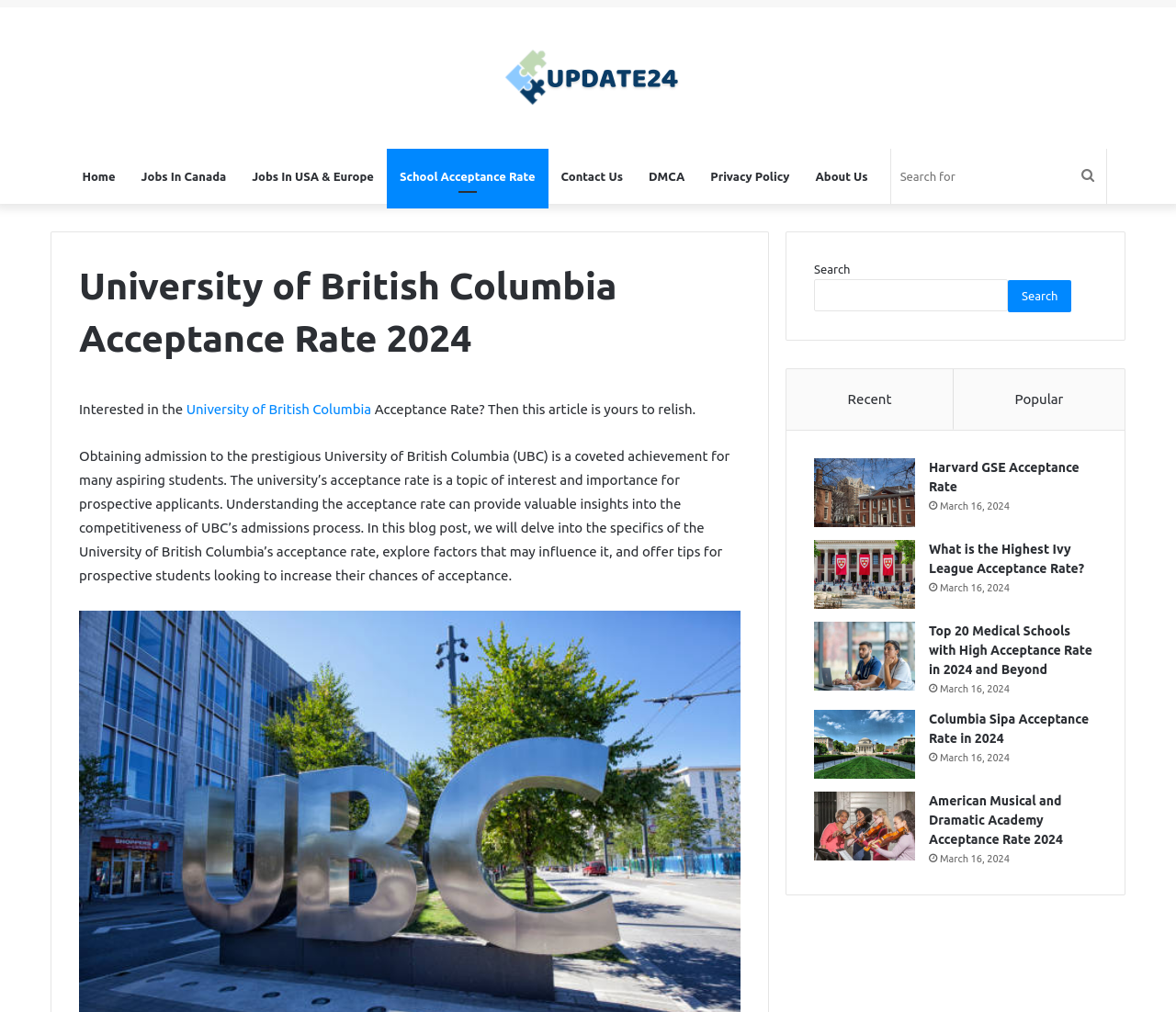Determine the bounding box coordinates of the clickable element necessary to fulfill the instruction: "Click on the University of British Columbia link". Provide the coordinates as four float numbers within the 0 to 1 range, i.e., [left, top, right, bottom].

[0.158, 0.396, 0.316, 0.412]